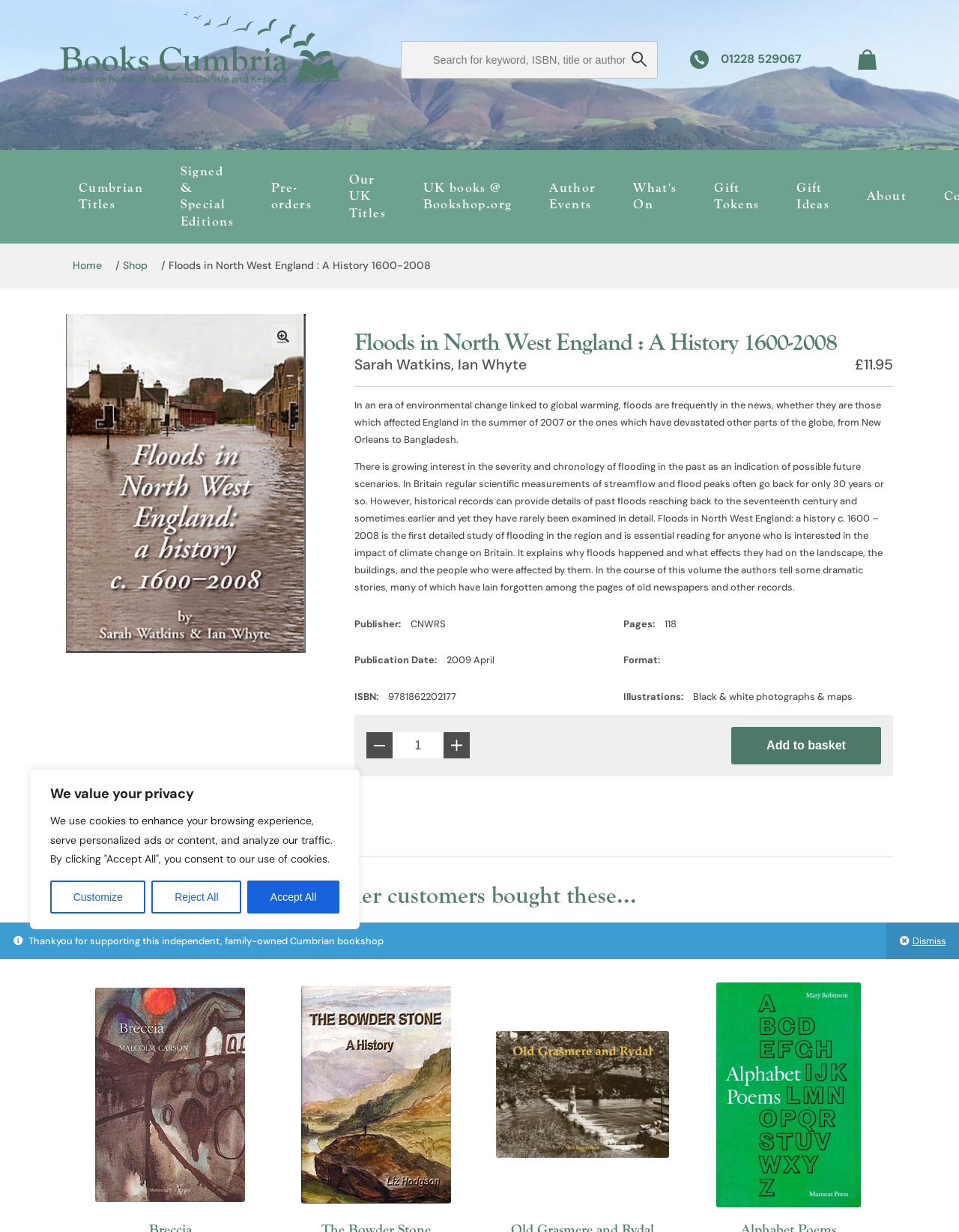Locate the bounding box coordinates of the element to click to perform the following action: 'Click on 'Cumbrian Titles''. The coordinates should be given as four float values between 0 and 1, in the form of [left, top, right, bottom].

[0.075, 0.122, 0.156, 0.198]